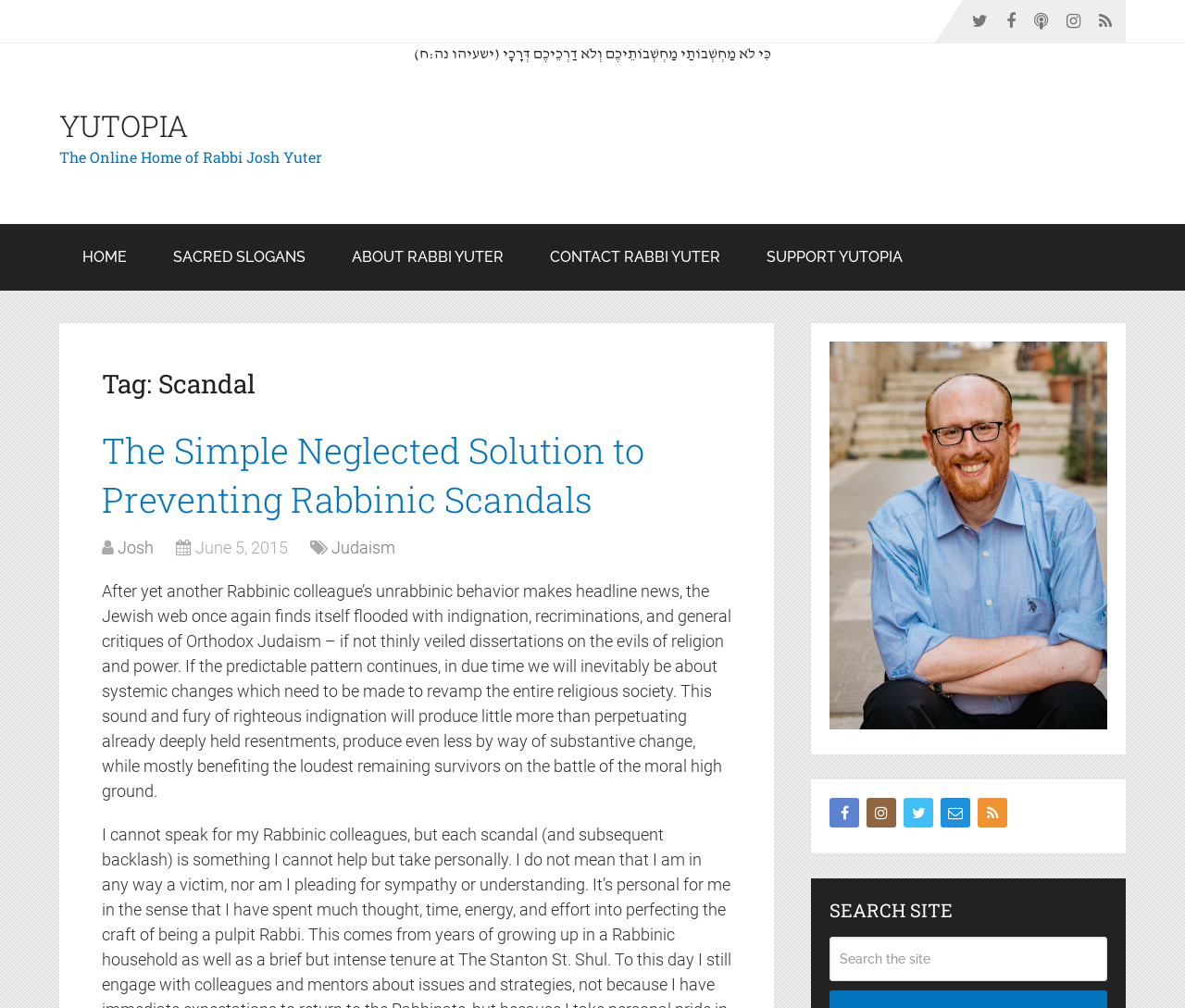Identify the bounding box coordinates for the UI element described as follows: "About Rabbi Yuter". Ensure the coordinates are four float numbers between 0 and 1, formatted as [left, top, right, bottom].

[0.277, 0.223, 0.445, 0.289]